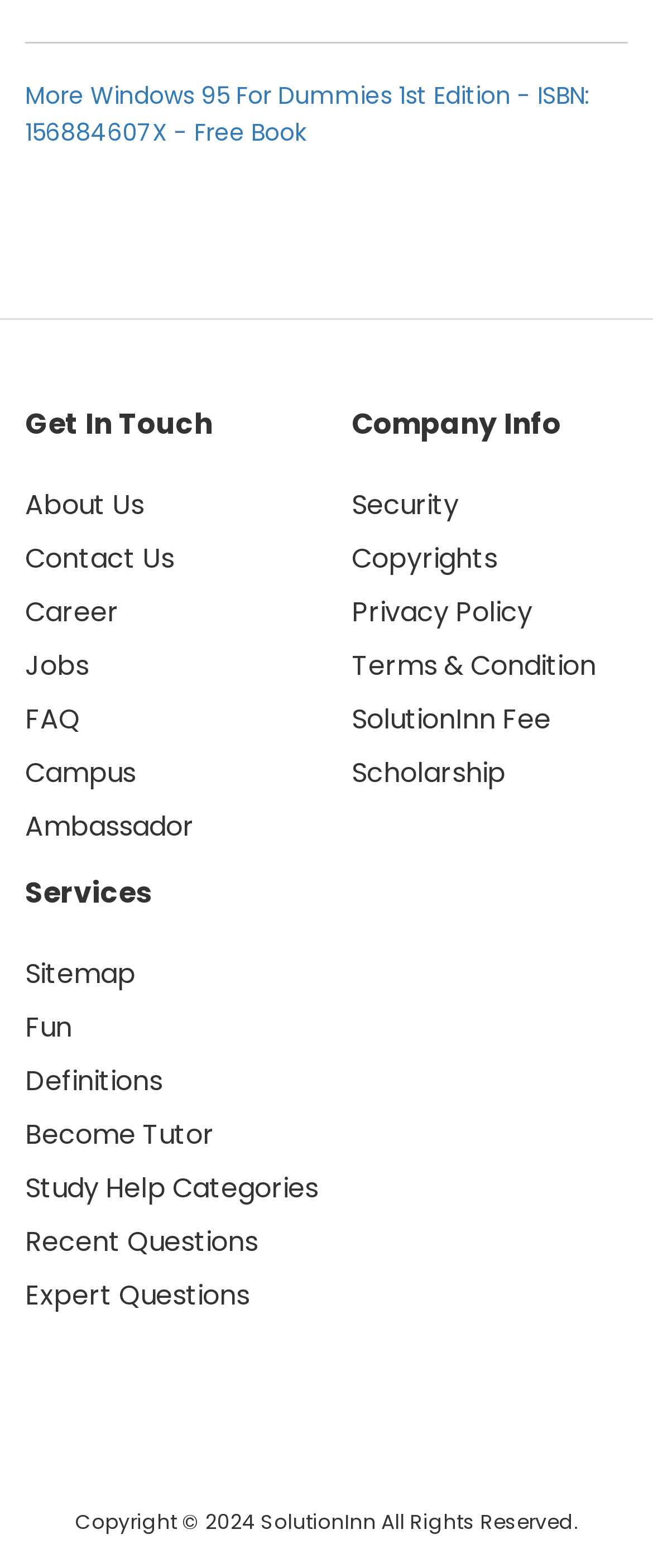Look at the image and give a detailed response to the following question: What is the text of the copyright notice?

I found the StaticText element with the highest y-coordinate, which indicates it is at the bottom of the page. The text of this element is the copyright notice.